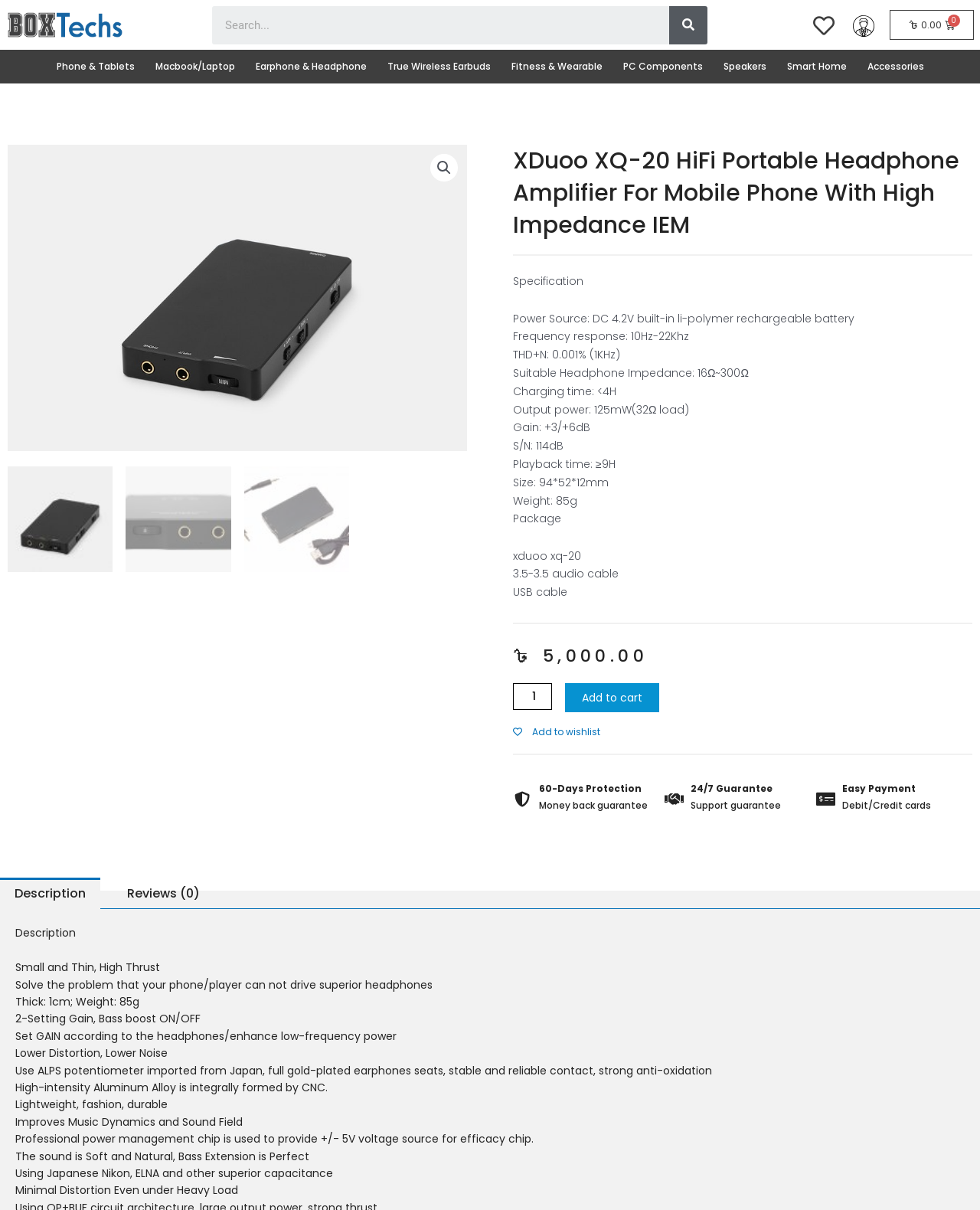Bounding box coordinates are specified in the format (top-left x, top-left y, bottom-right x, bottom-right y). All values are floating point numbers bounded between 0 and 1. Please provide the bounding box coordinate of the region this sentence describes: PC Components

[0.625, 0.041, 0.727, 0.069]